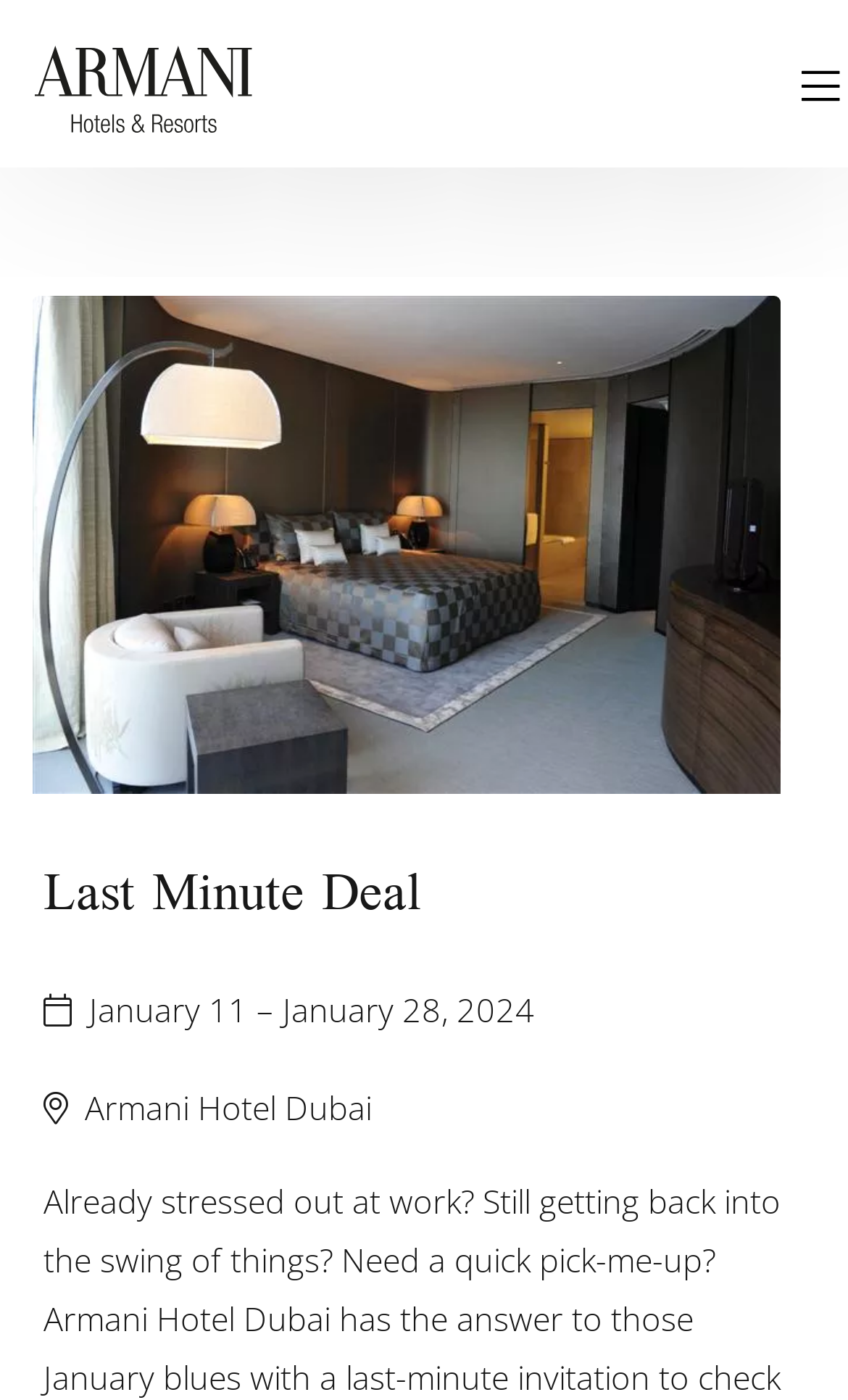Respond to the question below with a concise word or phrase:
What is the position of the image relative to the heading?

Above